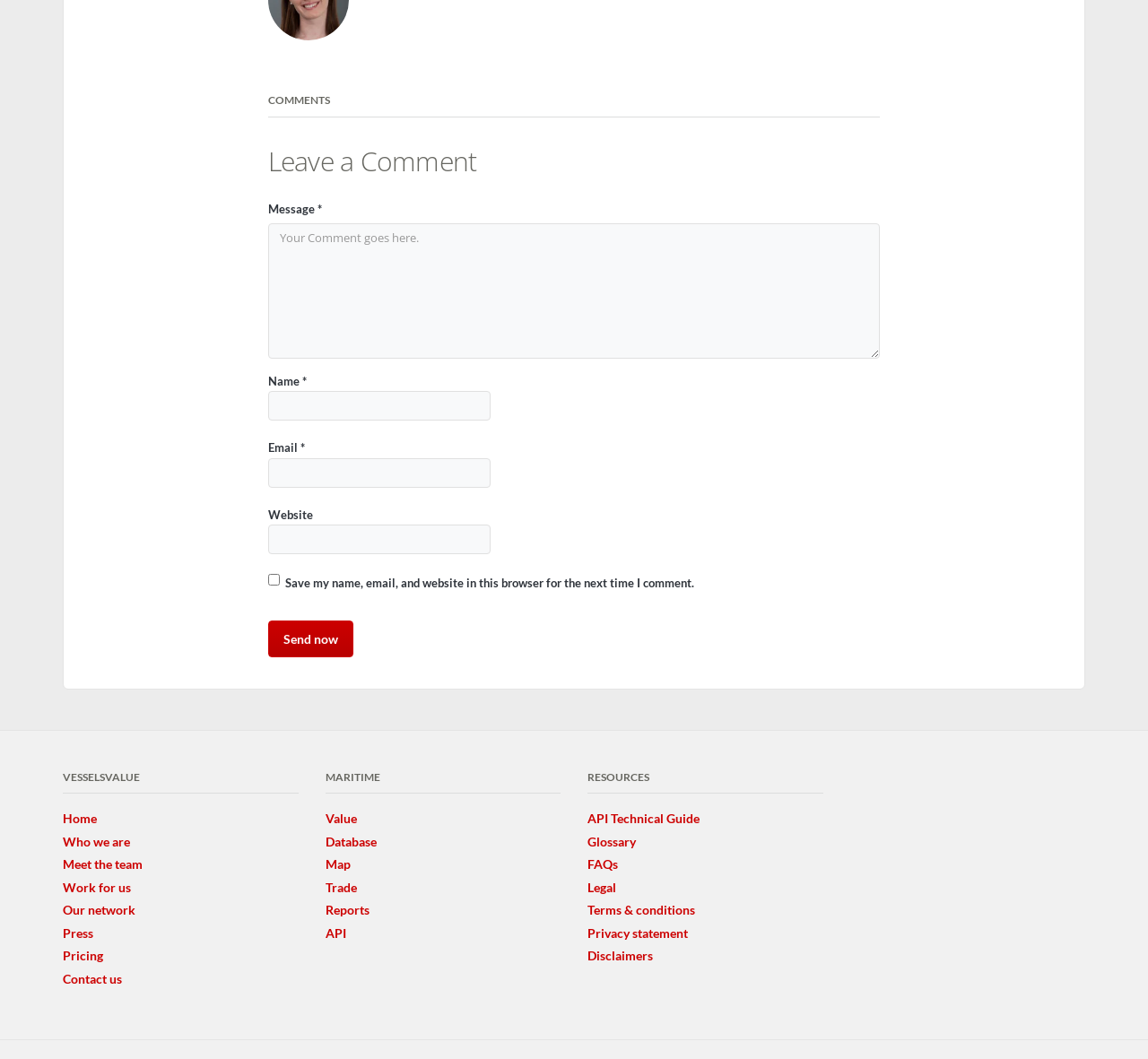Identify the bounding box for the UI element described as: "Press". Ensure the coordinates are four float numbers between 0 and 1, formatted as [left, top, right, bottom].

[0.055, 0.869, 0.081, 0.892]